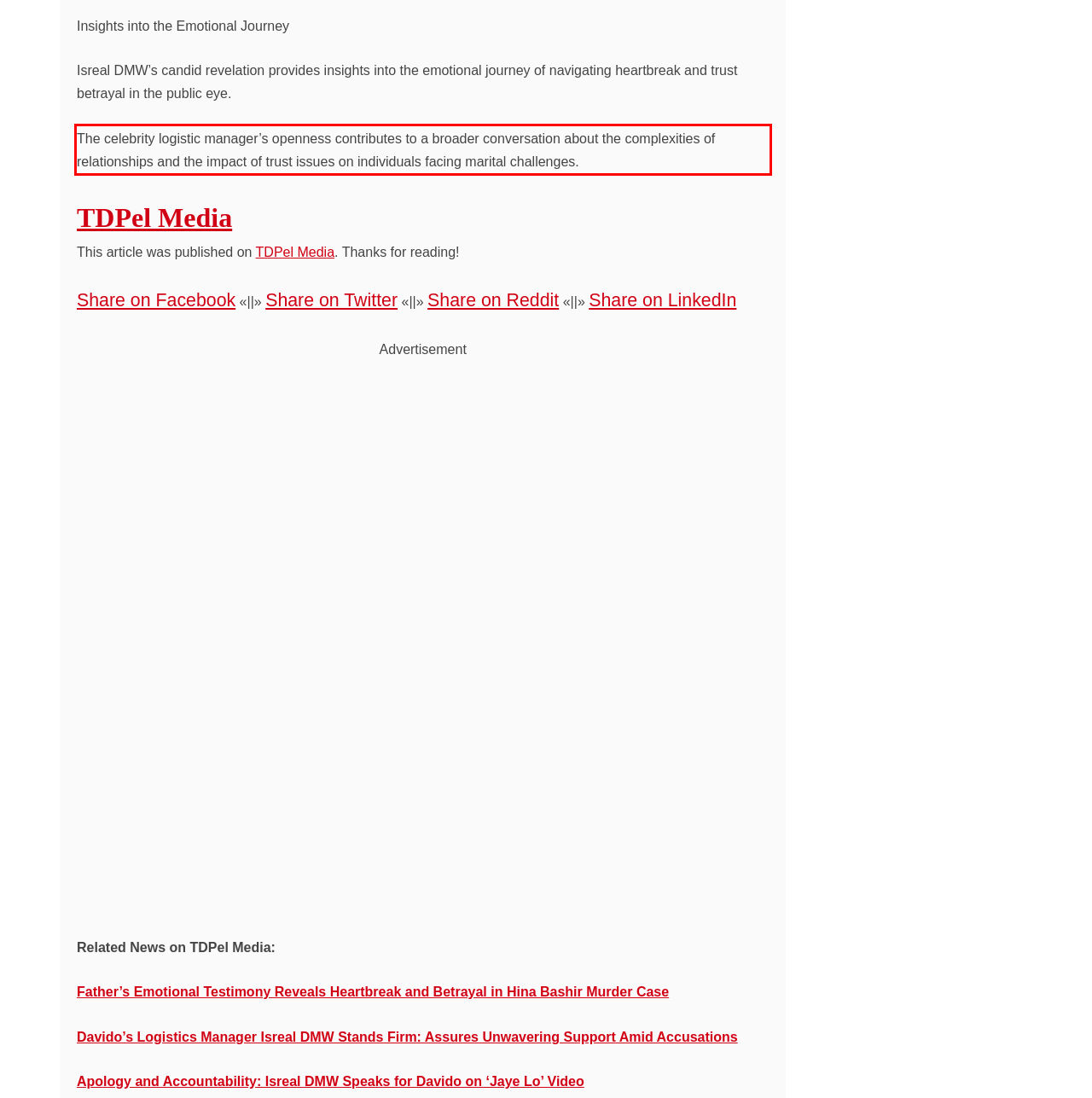You are given a webpage screenshot with a red bounding box around a UI element. Extract and generate the text inside this red bounding box.

The celebrity logistic manager’s openness contributes to a broader conversation about the complexities of relationships and the impact of trust issues on individuals facing marital challenges.